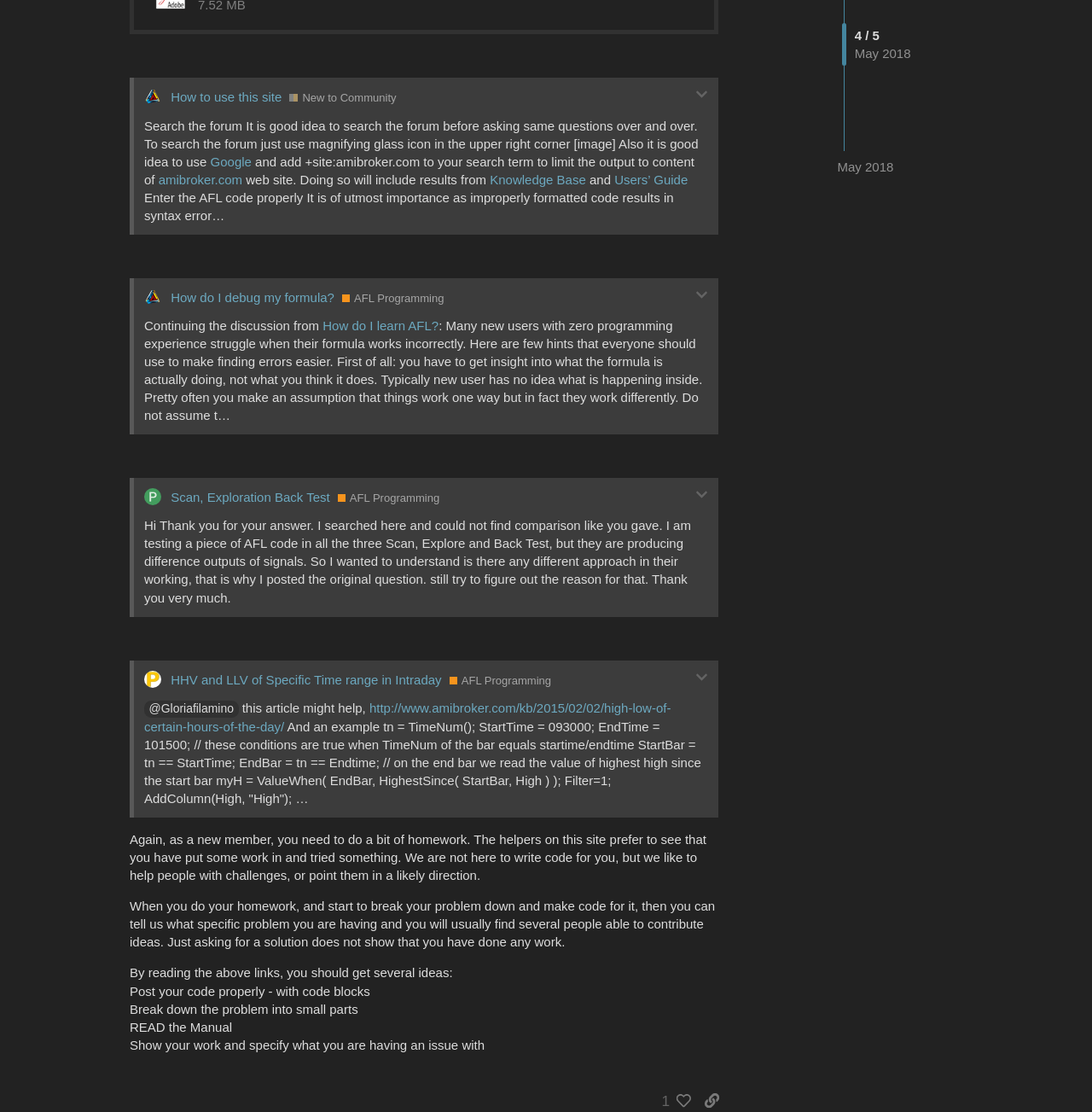Please identify the bounding box coordinates for the region that you need to click to follow this instruction: "Like the post by SHANTVCI".

[0.604, 0.309, 0.633, 0.335]